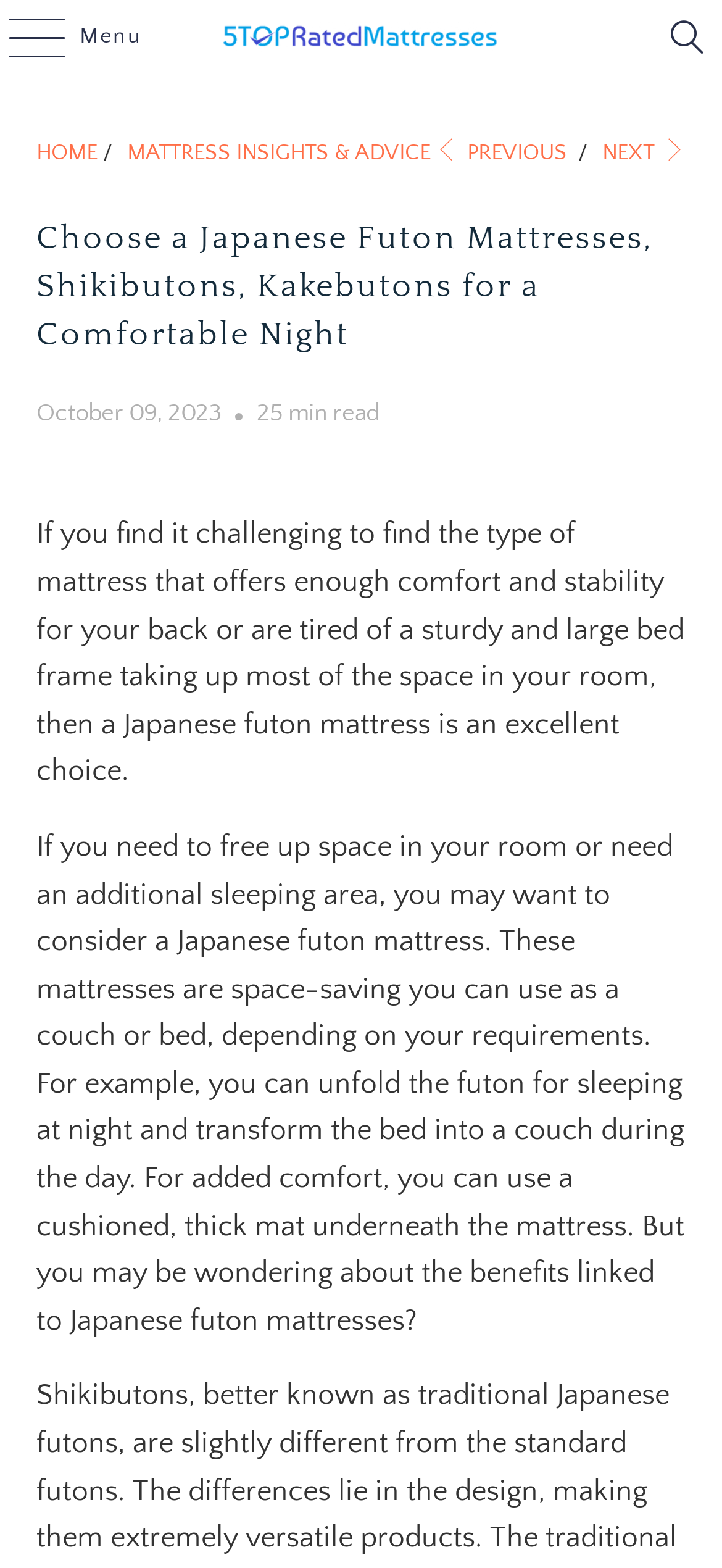Your task is to find and give the main heading text of the webpage.

Choose a Japanese Futon Mattresses, Shikibutons, Kakebutons for a Comfortable Night